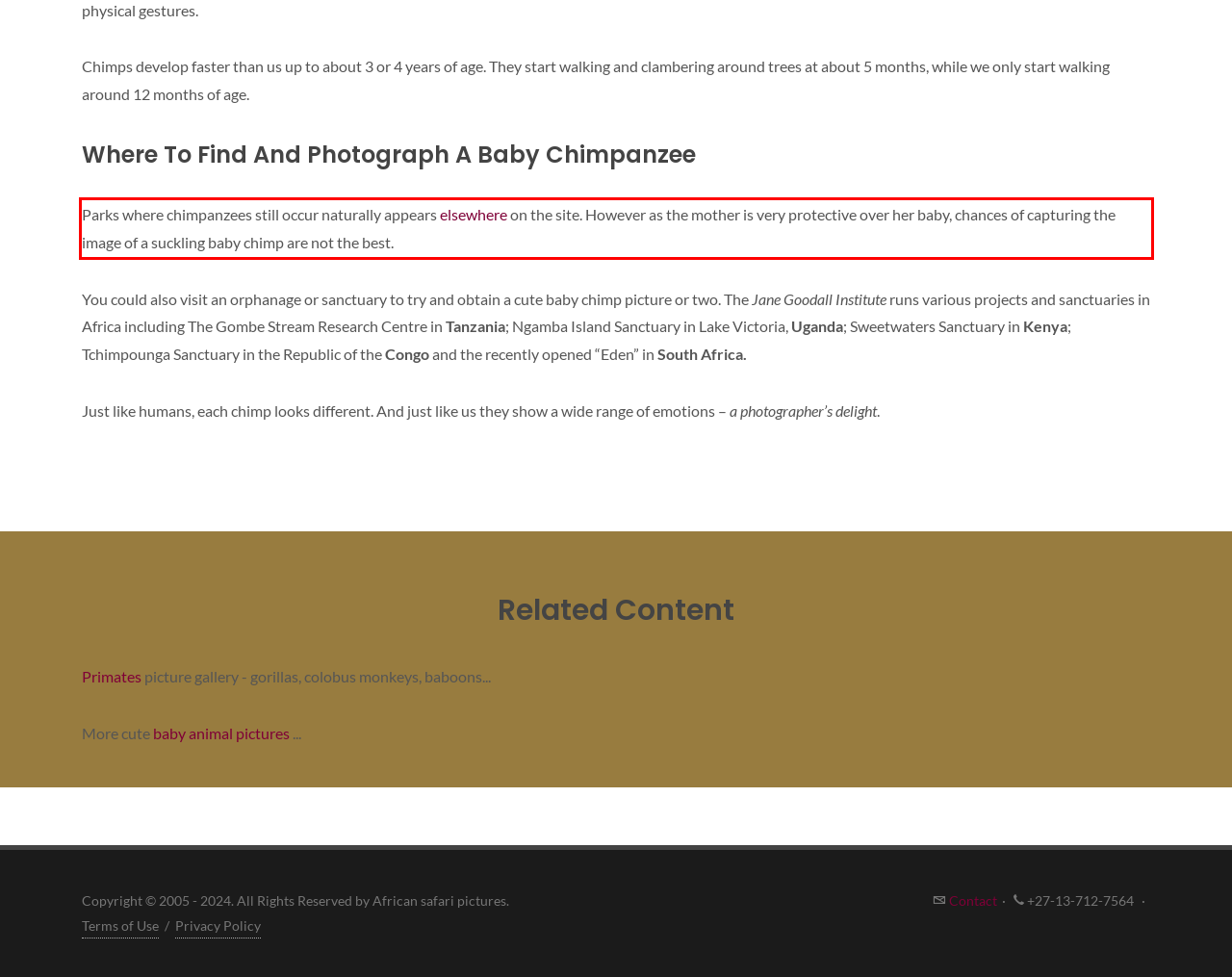Observe the screenshot of the webpage that includes a red rectangle bounding box. Conduct OCR on the content inside this red bounding box and generate the text.

Parks where chimpanzees still occur naturally appears elsewhere on the site. However as the mother is very protective over her baby, chances of capturing the image of a suckling baby chimp are not the best.